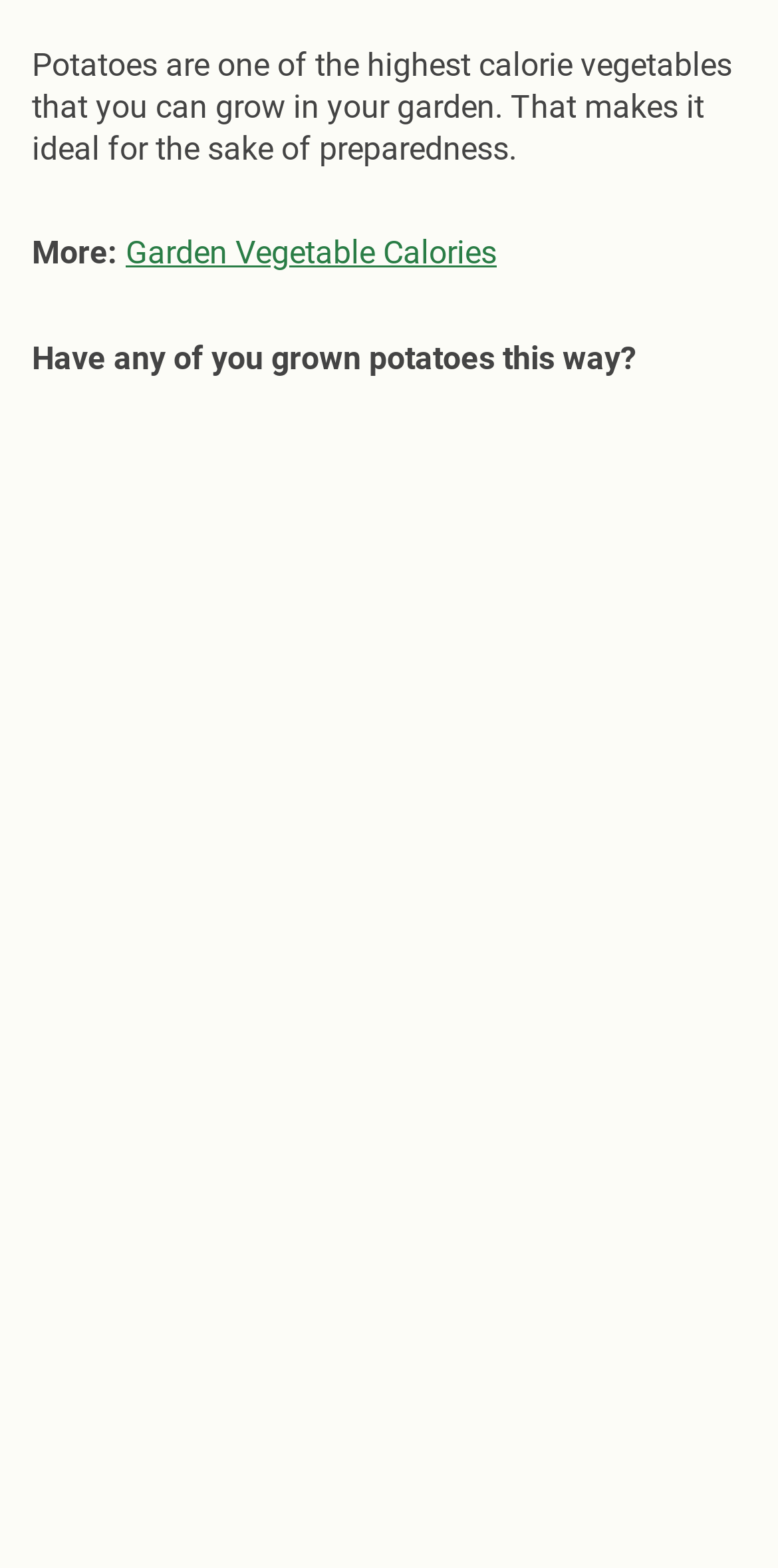Locate the bounding box of the UI element based on this description: "Garden Vegetable Calories". Provide four float numbers between 0 and 1 as [left, top, right, bottom].

[0.162, 0.149, 0.638, 0.174]